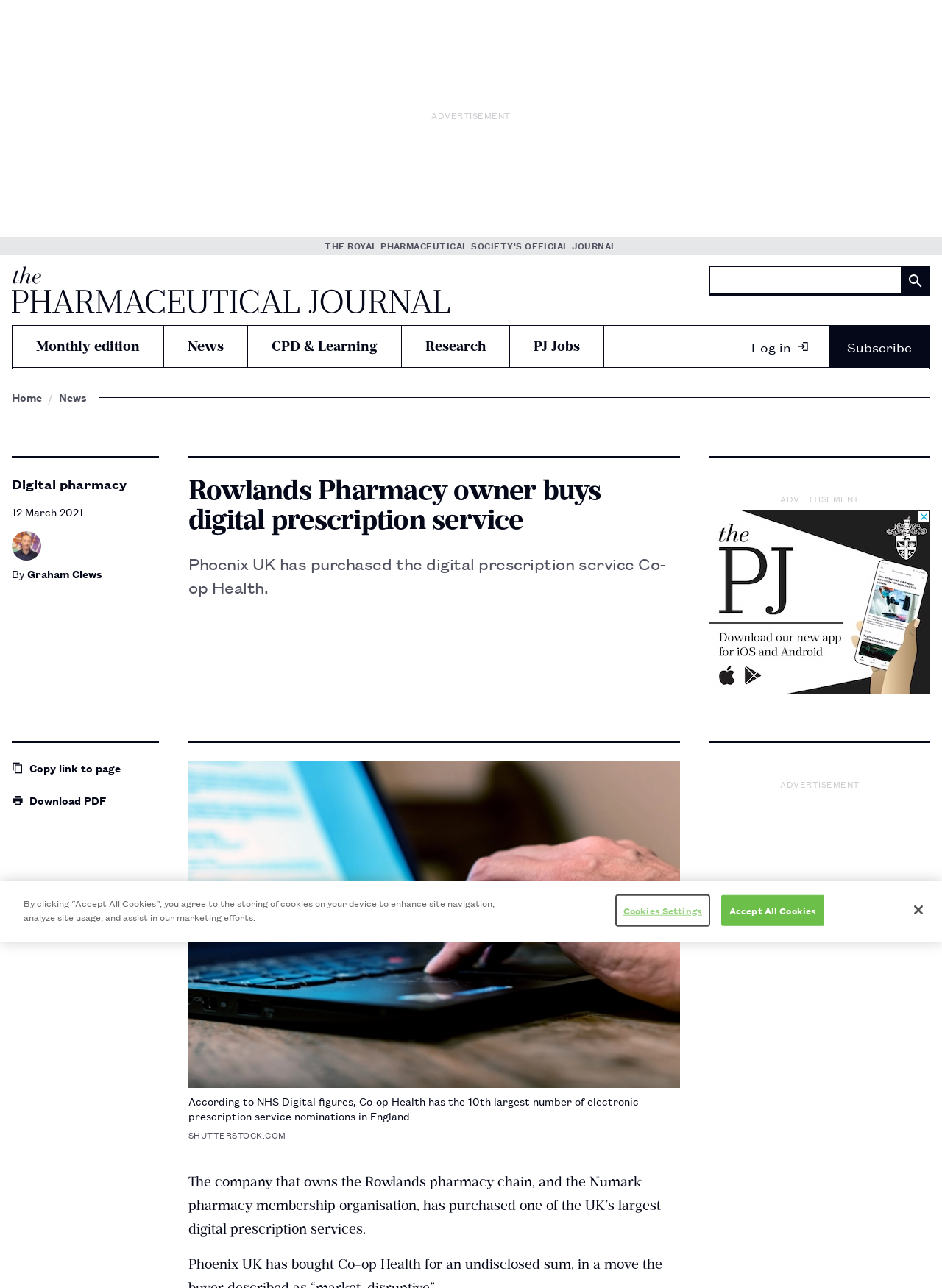Mark the bounding box of the element that matches the following description: "Subscribe!".

None